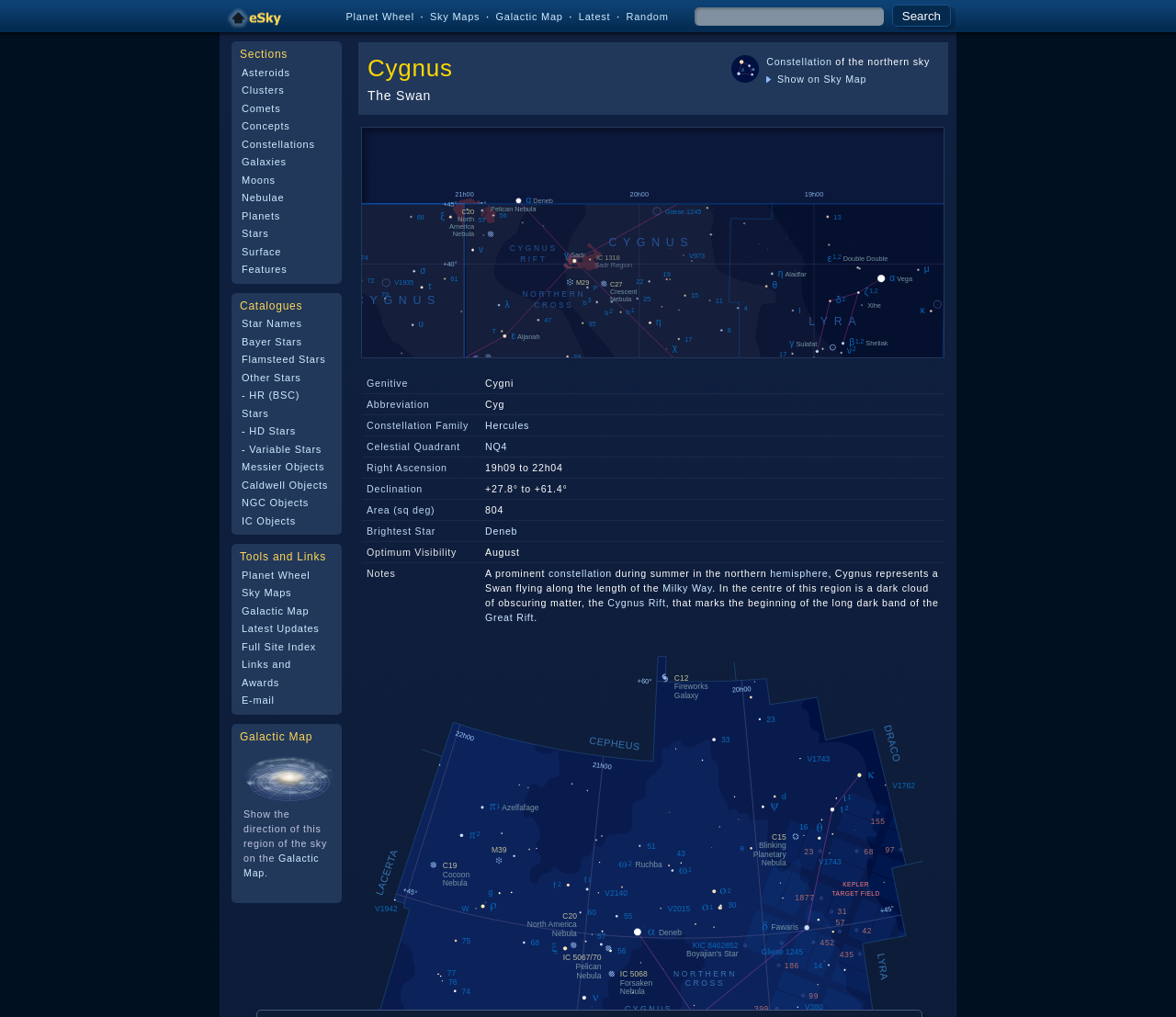Please identify the bounding box coordinates of the element's region that I should click in order to complete the following instruction: "Learn about the Hercules constellation family". The bounding box coordinates consist of four float numbers between 0 and 1, i.e., [left, top, right, bottom].

[0.413, 0.413, 0.45, 0.423]